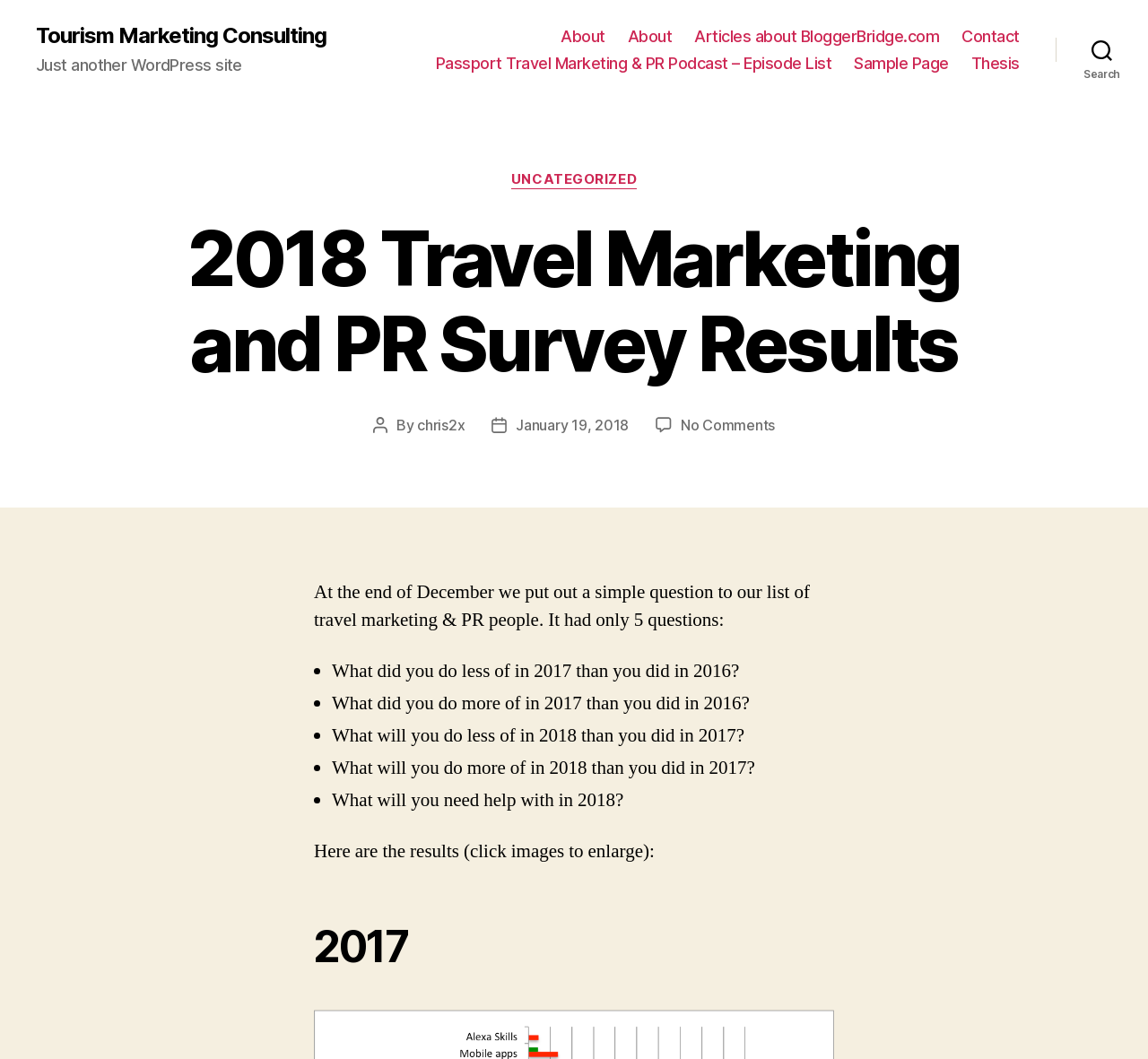How many questions were asked in the survey?
Please use the image to provide a one-word or short phrase answer.

5